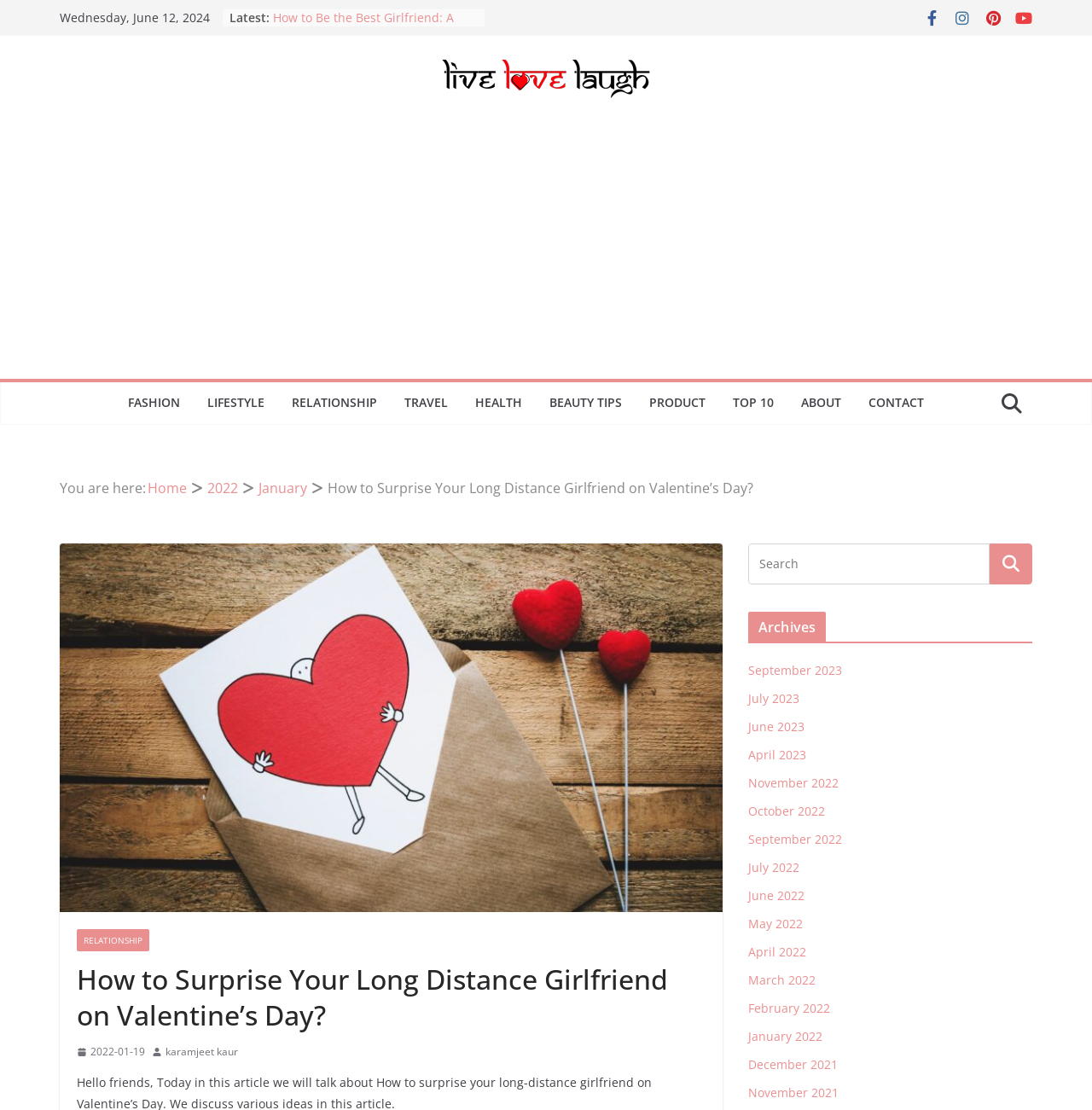Specify the bounding box coordinates of the element's region that should be clicked to achieve the following instruction: "Go to the 'FASHION' category". The bounding box coordinates consist of four float numbers between 0 and 1, in the format [left, top, right, bottom].

[0.117, 0.352, 0.164, 0.375]